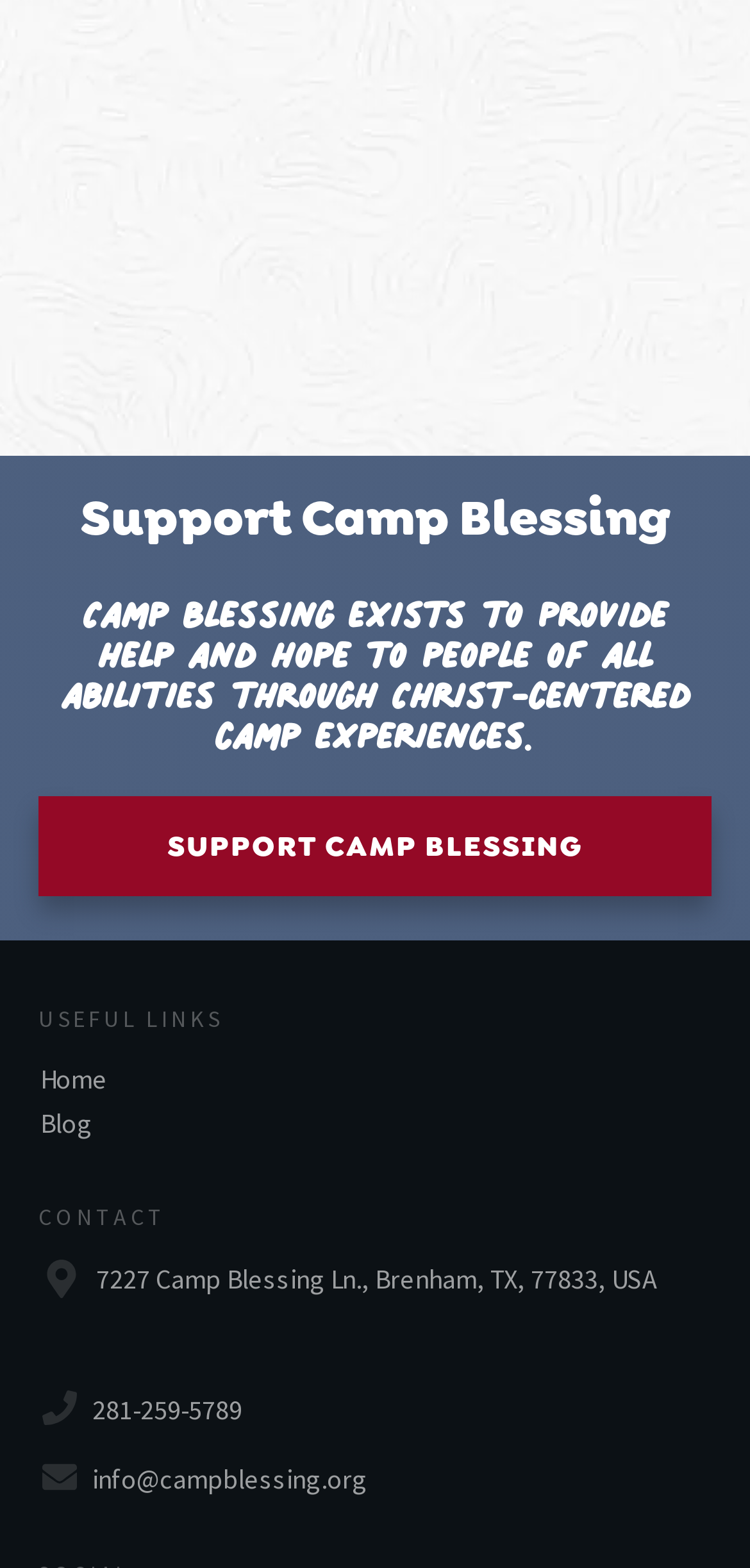Locate the bounding box of the UI element described by: "Home" in the given webpage screenshot.

[0.054, 0.677, 0.144, 0.699]